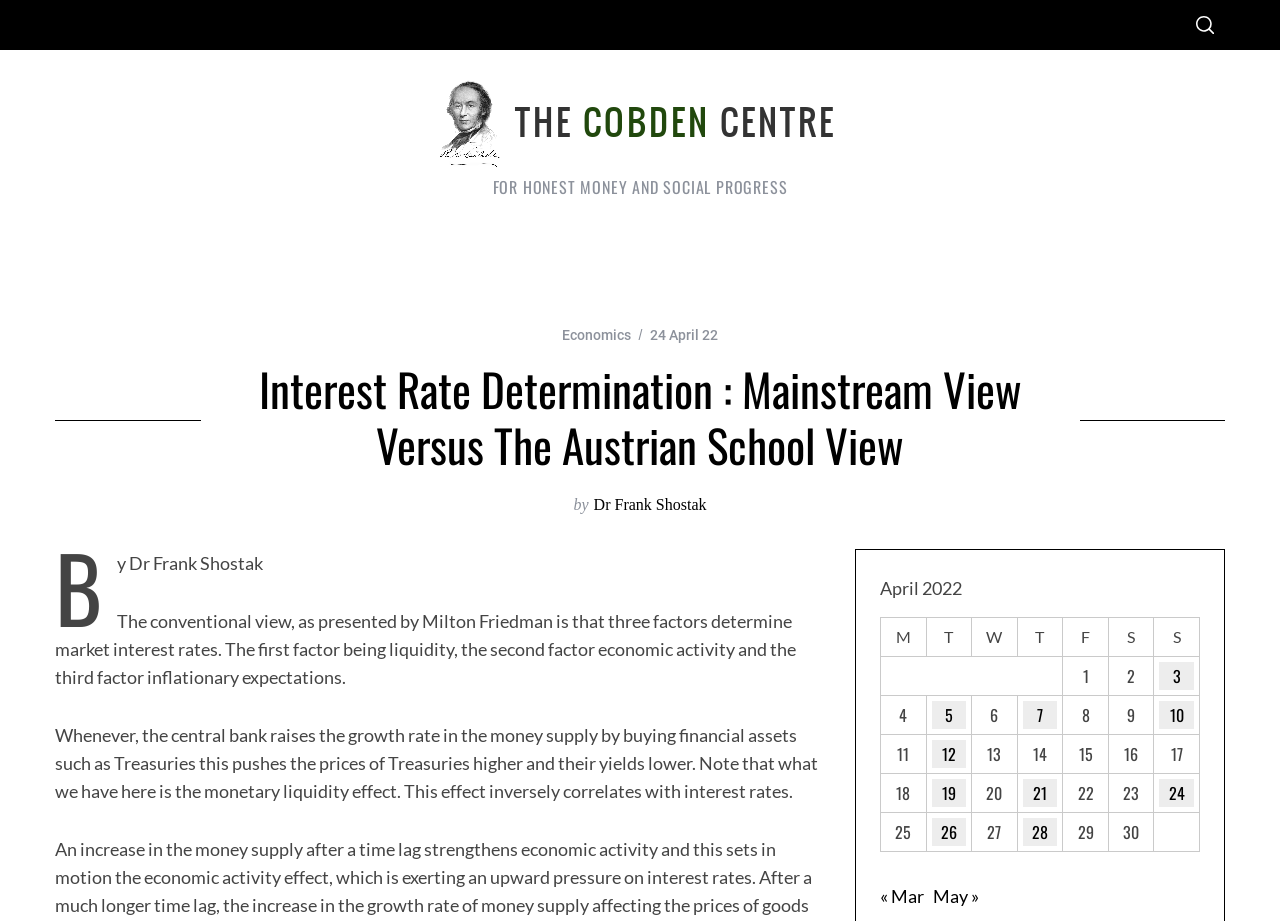Determine the bounding box coordinates for the area that should be clicked to carry out the following instruction: "Click the 'HOME' link".

[0.17, 0.252, 0.237, 0.317]